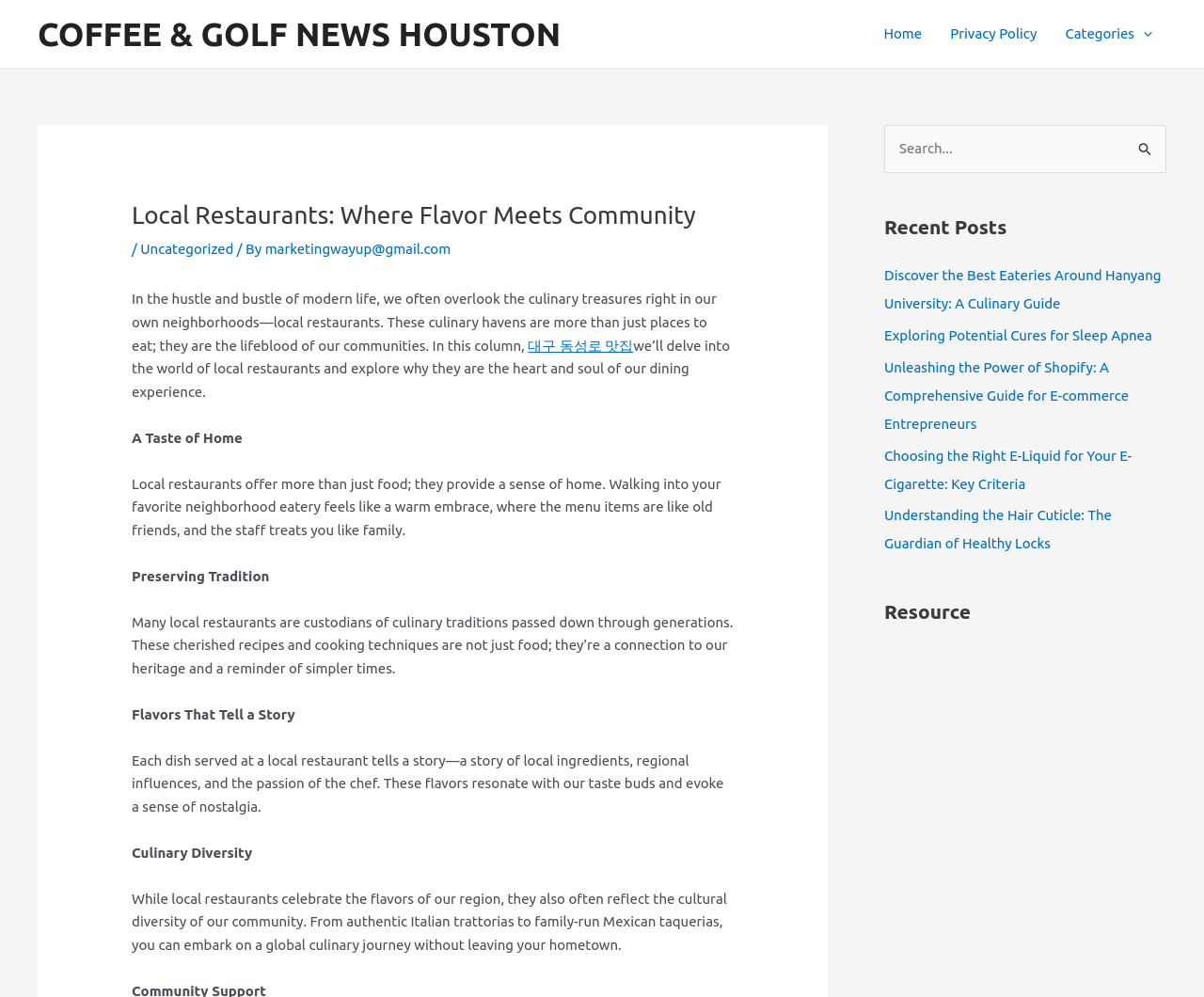Locate the bounding box coordinates of the clickable element to fulfill the following instruction: "Explore the 'Resource' section". Provide the coordinates as four float numbers between 0 and 1 in the format [left, top, right, bottom].

[0.734, 0.599, 0.969, 0.629]